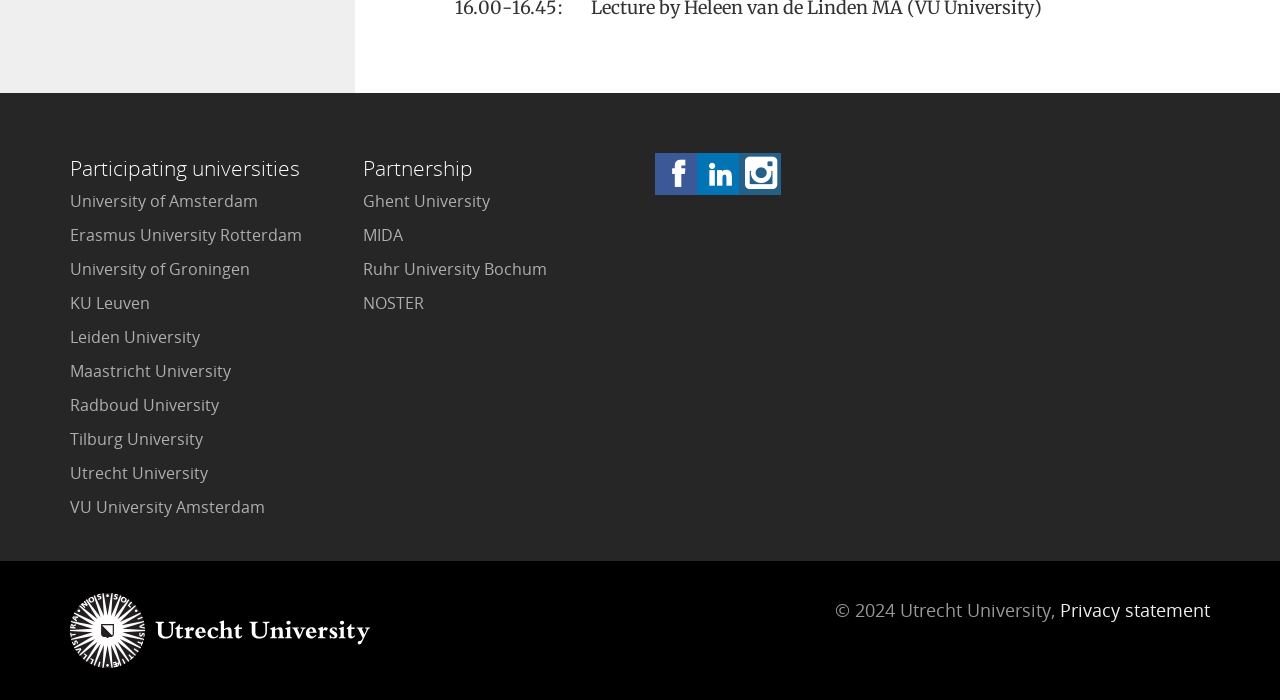Please determine the bounding box coordinates of the element to click on in order to accomplish the following task: "Visit the Partnership page". Ensure the coordinates are four float numbers ranging from 0 to 1, i.e., [left, top, right, bottom].

[0.283, 0.219, 0.488, 0.262]